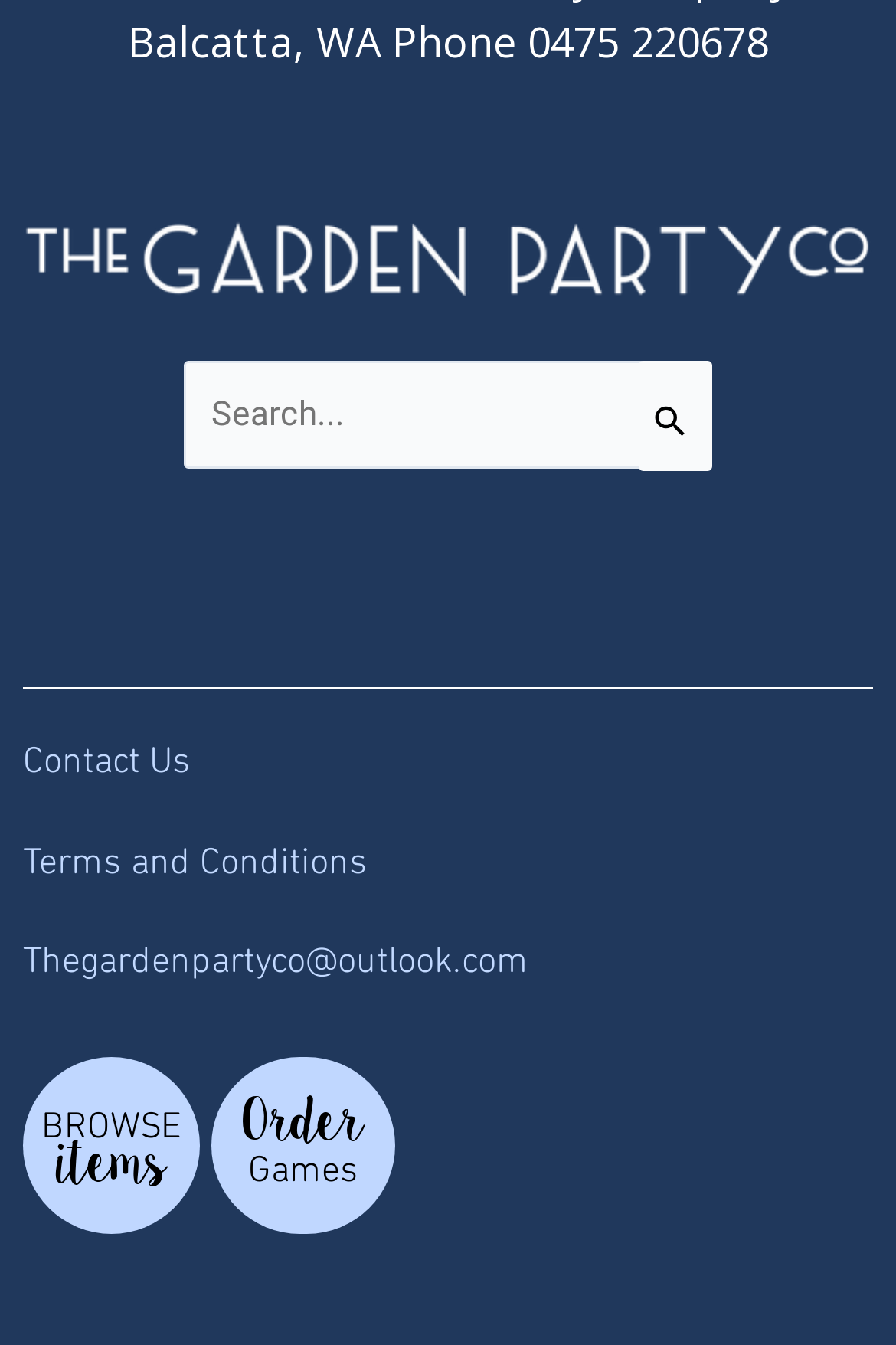Identify the bounding box coordinates for the UI element mentioned here: "Contact Us". Provide the coordinates as four float values between 0 and 1, i.e., [left, top, right, bottom].

[0.026, 0.551, 0.213, 0.578]